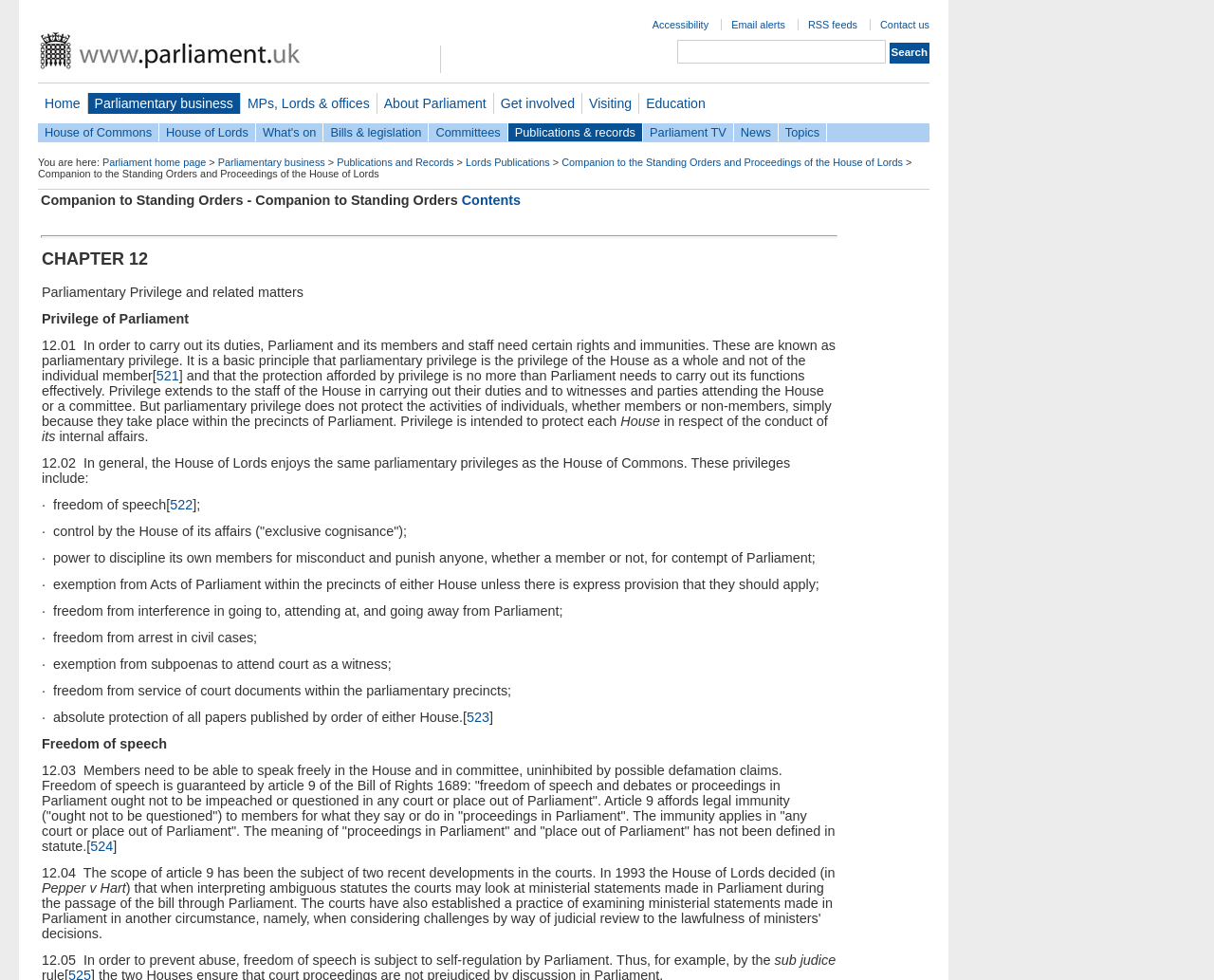Based on the image, please elaborate on the answer to the following question:
What is freedom of speech in the context of Parliament?

Freedom of speech in the context of Parliament is guaranteed by article 9 of the Bill of Rights 1689, which affords legal immunity to members for what they say or do in 'proceedings in Parliament'.